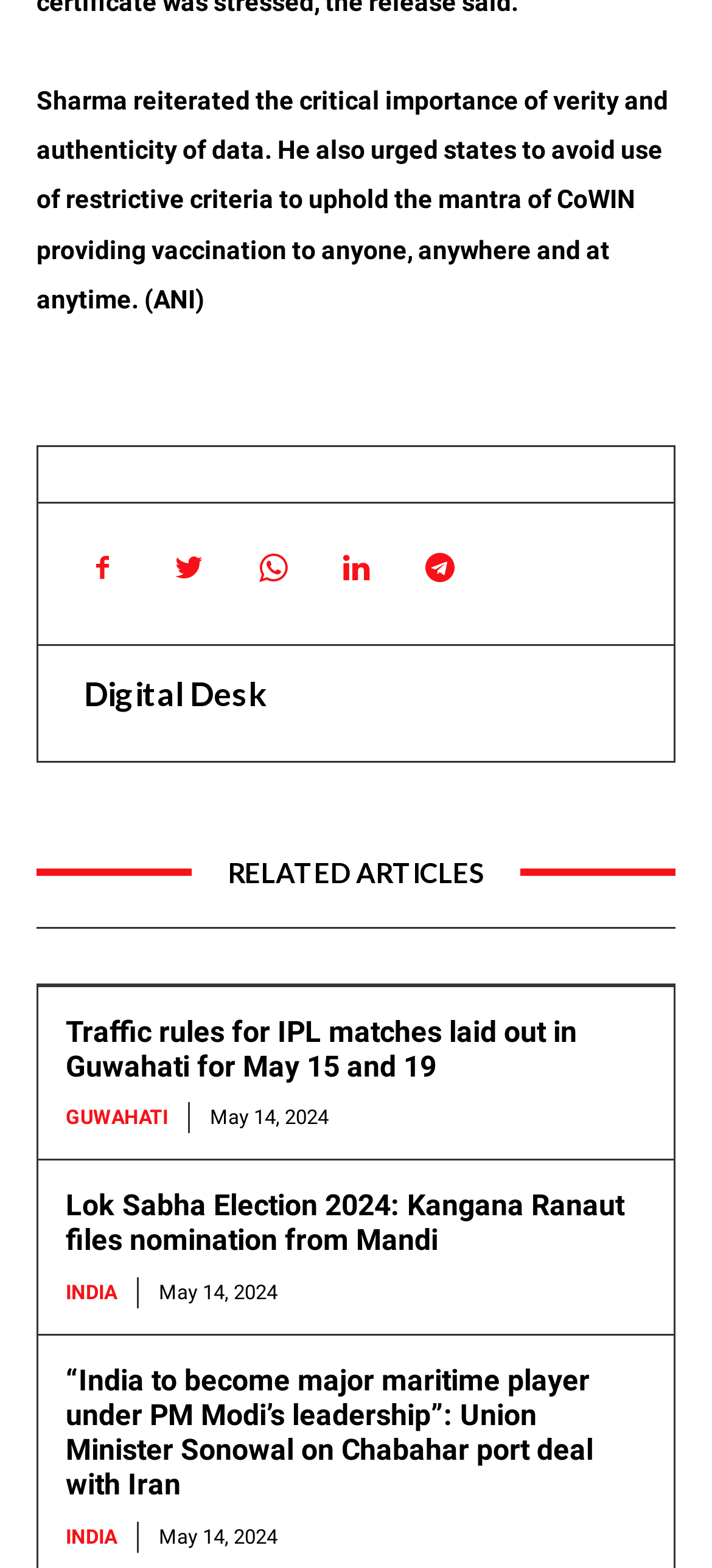Determine the bounding box coordinates of the element's region needed to click to follow the instruction: "View the news about Lok Sabha Election 2024". Provide these coordinates as four float numbers between 0 and 1, formatted as [left, top, right, bottom].

[0.092, 0.758, 0.877, 0.802]